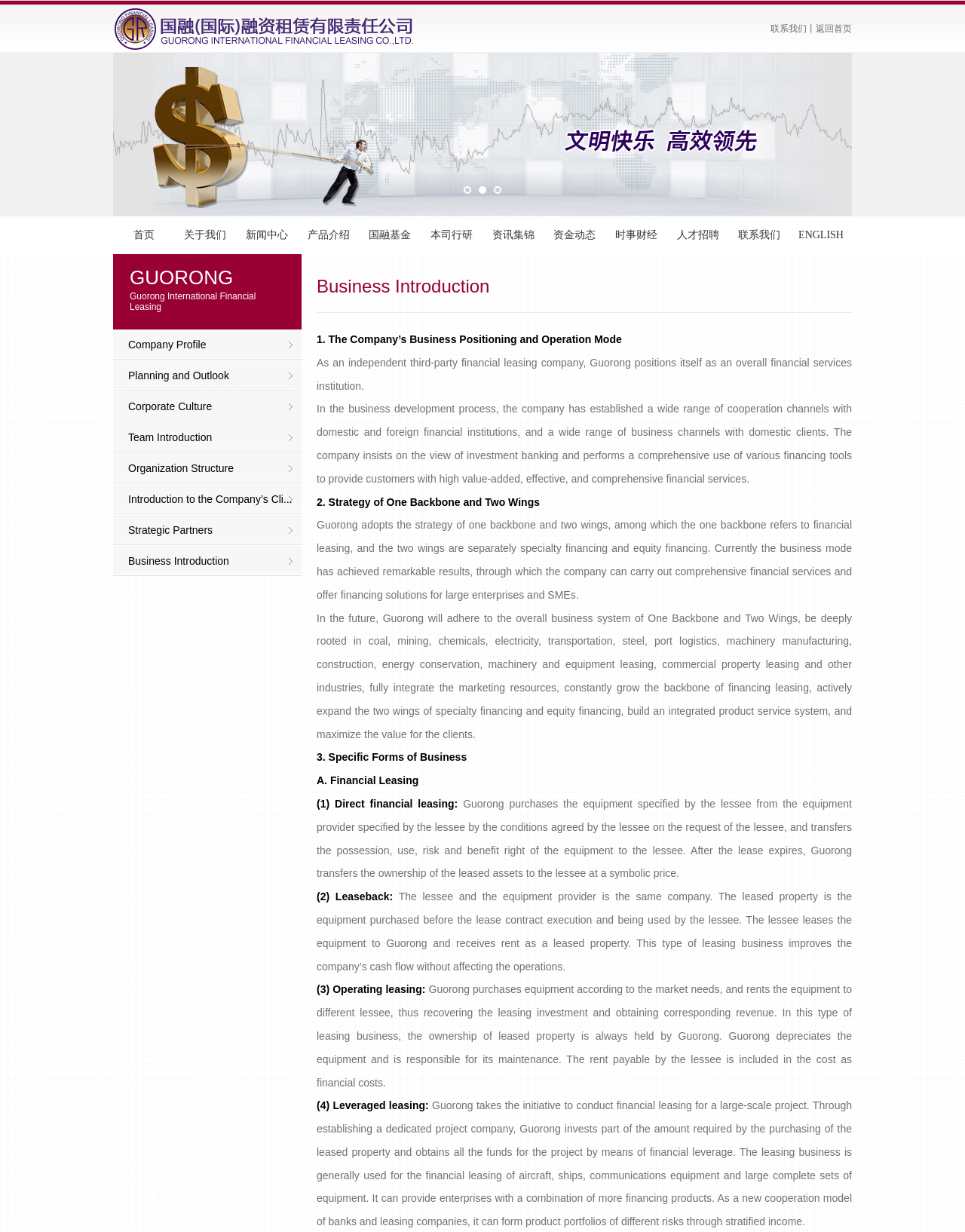Please provide a one-word or phrase answer to the question: 
What are the specific forms of business?

Financial Leasing, Leaseback, Operating Leasing, Leveraged Leasing